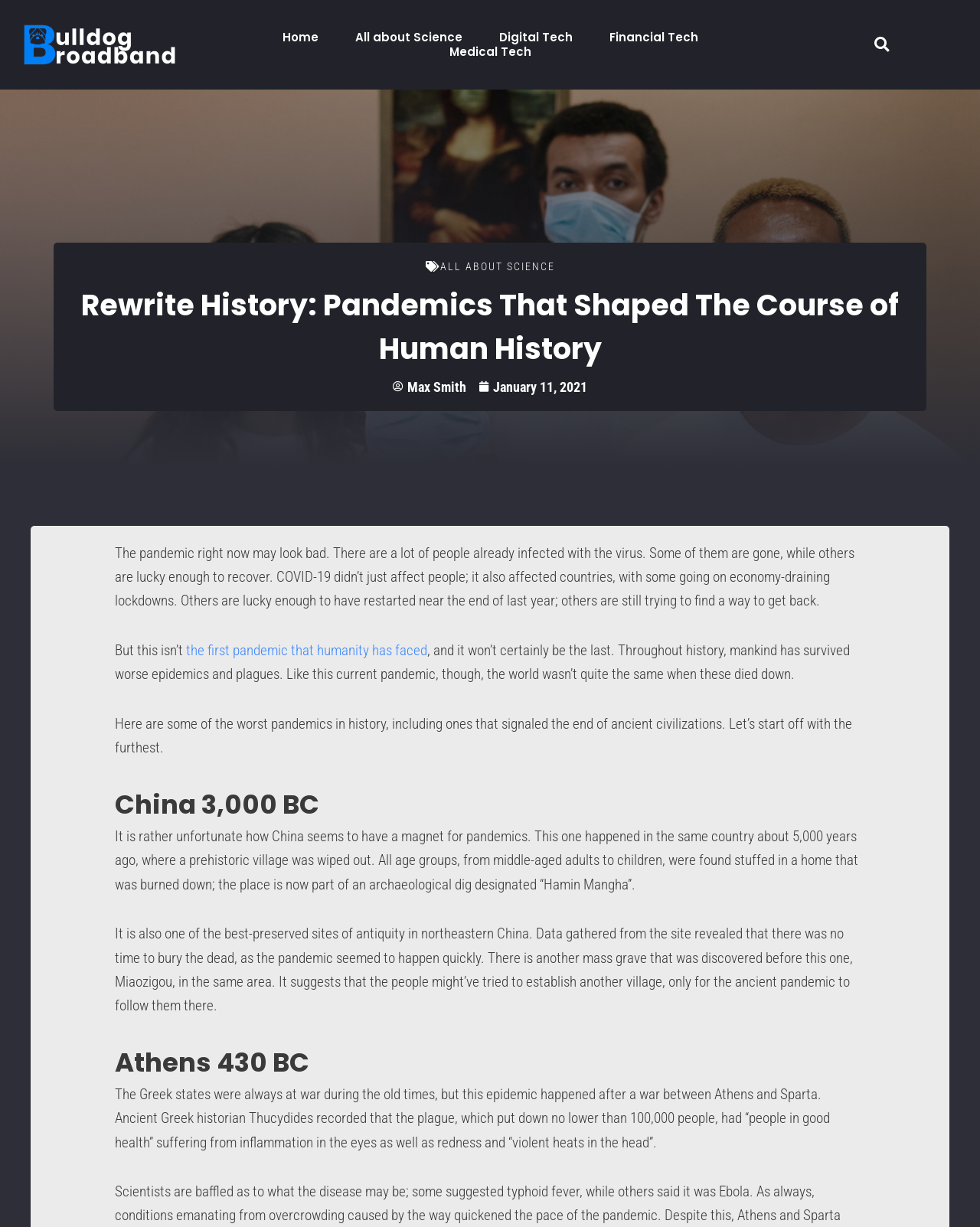Refer to the screenshot and give an in-depth answer to this question: What is the name of the author of this article?

The author's name is mentioned in the link 'Max Smith' which is located below the heading 'Rewrite History: Pandemics That Shaped The Course of Human History'.